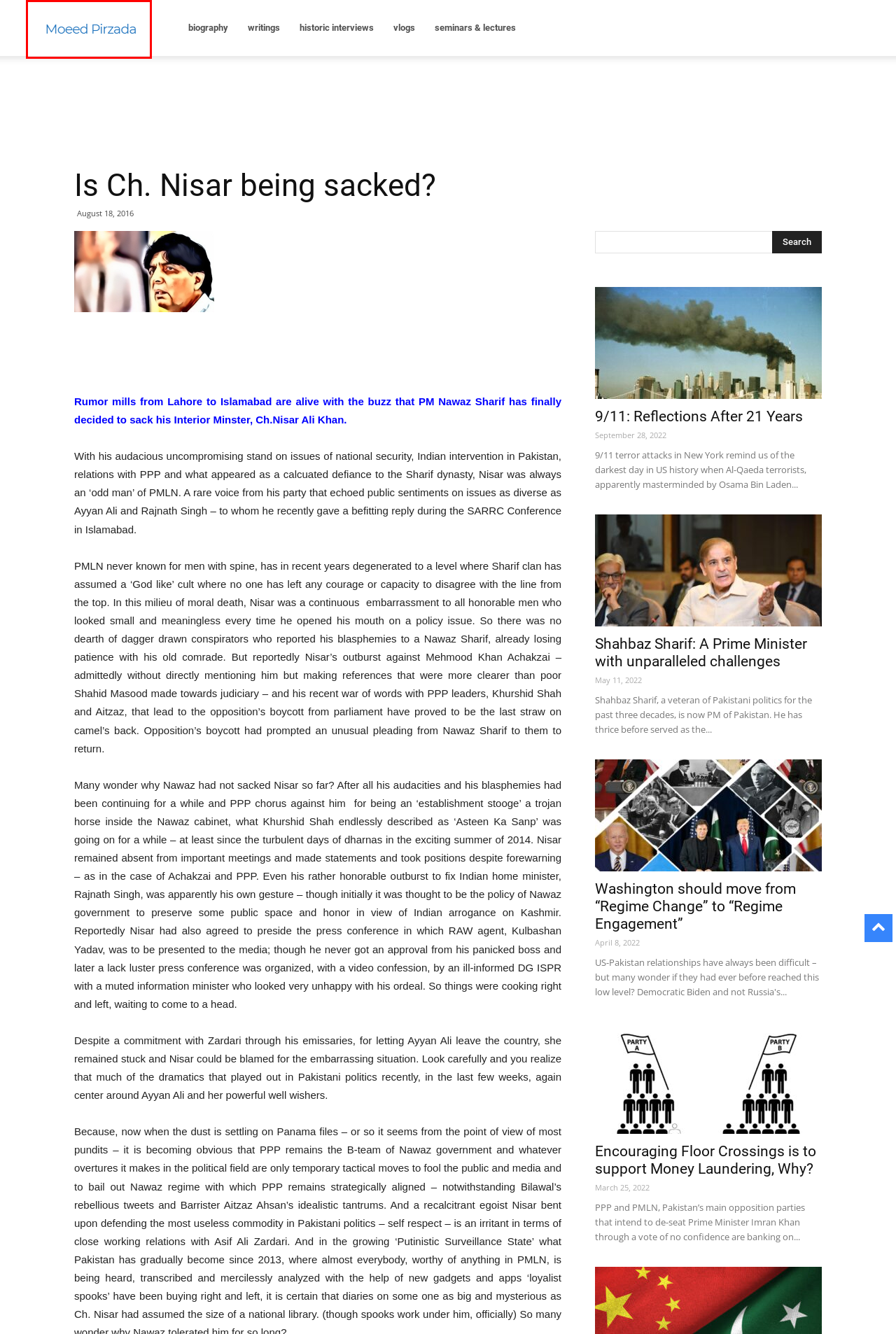You are provided with a screenshot of a webpage containing a red rectangle bounding box. Identify the webpage description that best matches the new webpage after the element in the bounding box is clicked. Here are the potential descriptions:
A. SEMINARS & LECTURES | Moeed Pirzada
B. Writings | Moeed Pirzada
C. 9/11: Reflections After 21 Years | Moeed Pirzada
D. Shahbaz Sharif: A Prime Minister with unparalleled challenges | Moeed Pirzada
E. Moeed Pirzada | Official Website
F. Historical Shows | Moeed Pirzada
G. BIOGRAPHY | Moeed Pirzada
H. Washington should move from “Regime Change” to “Regime Engagement” | Moeed Pirzada

E